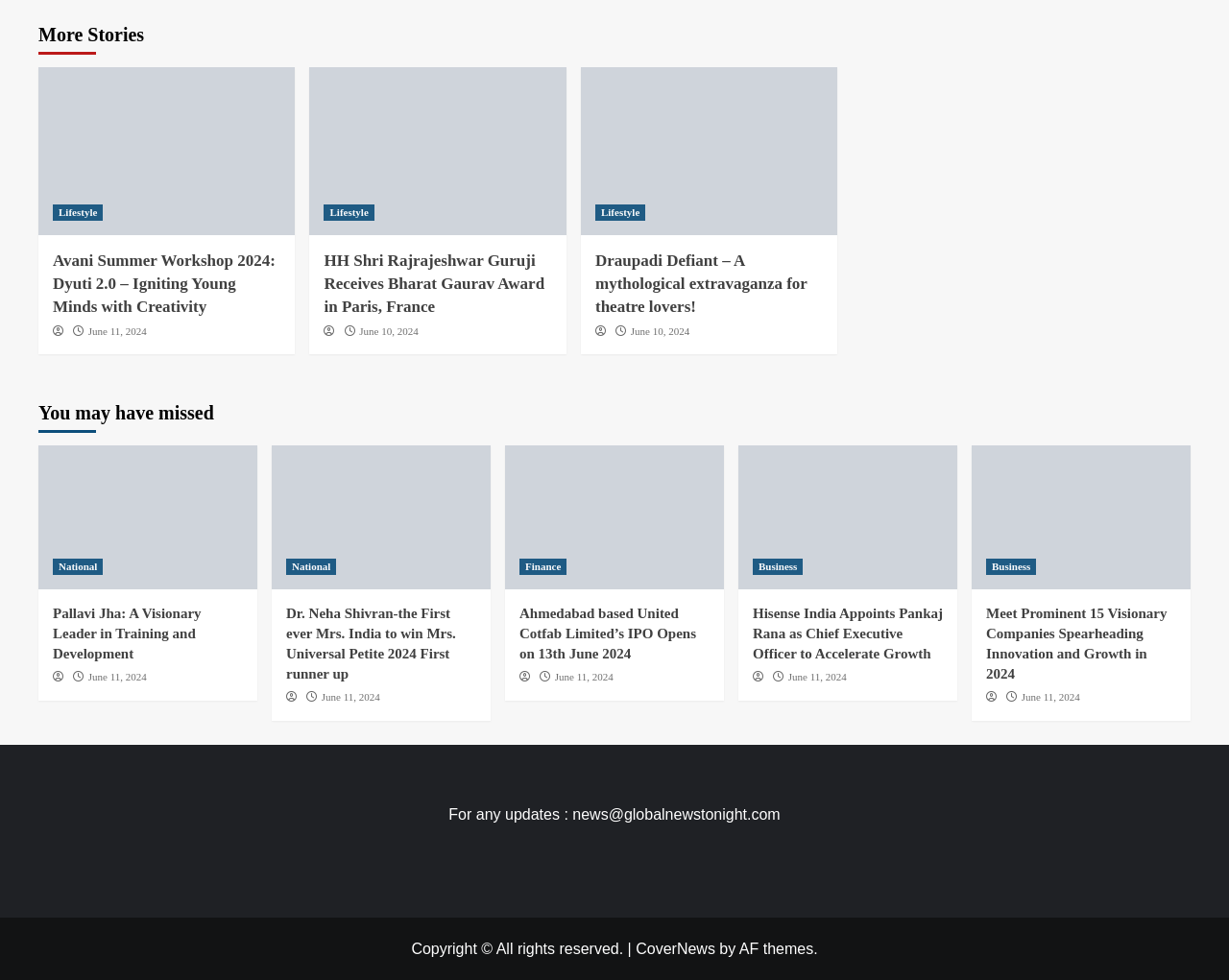Identify the bounding box coordinates for the region to click in order to carry out this instruction: "Check the news 'You may have missed'". Provide the coordinates using four float numbers between 0 and 1, formatted as [left, top, right, bottom].

[0.031, 0.401, 0.969, 0.455]